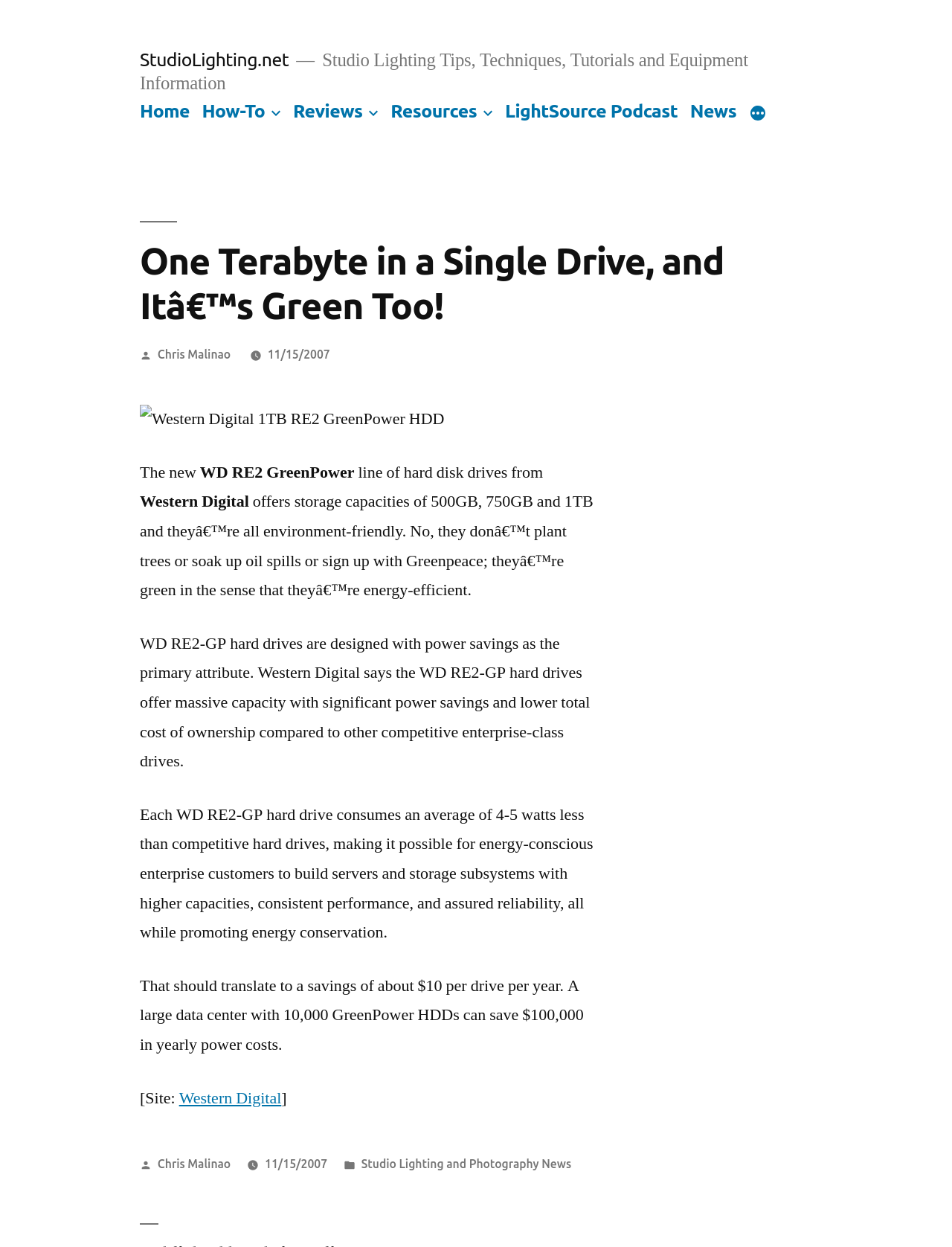How much power does each WD RE2-GP hard drive consume less than competitive hard drives?
Look at the image and respond with a one-word or short phrase answer.

4-5 watts